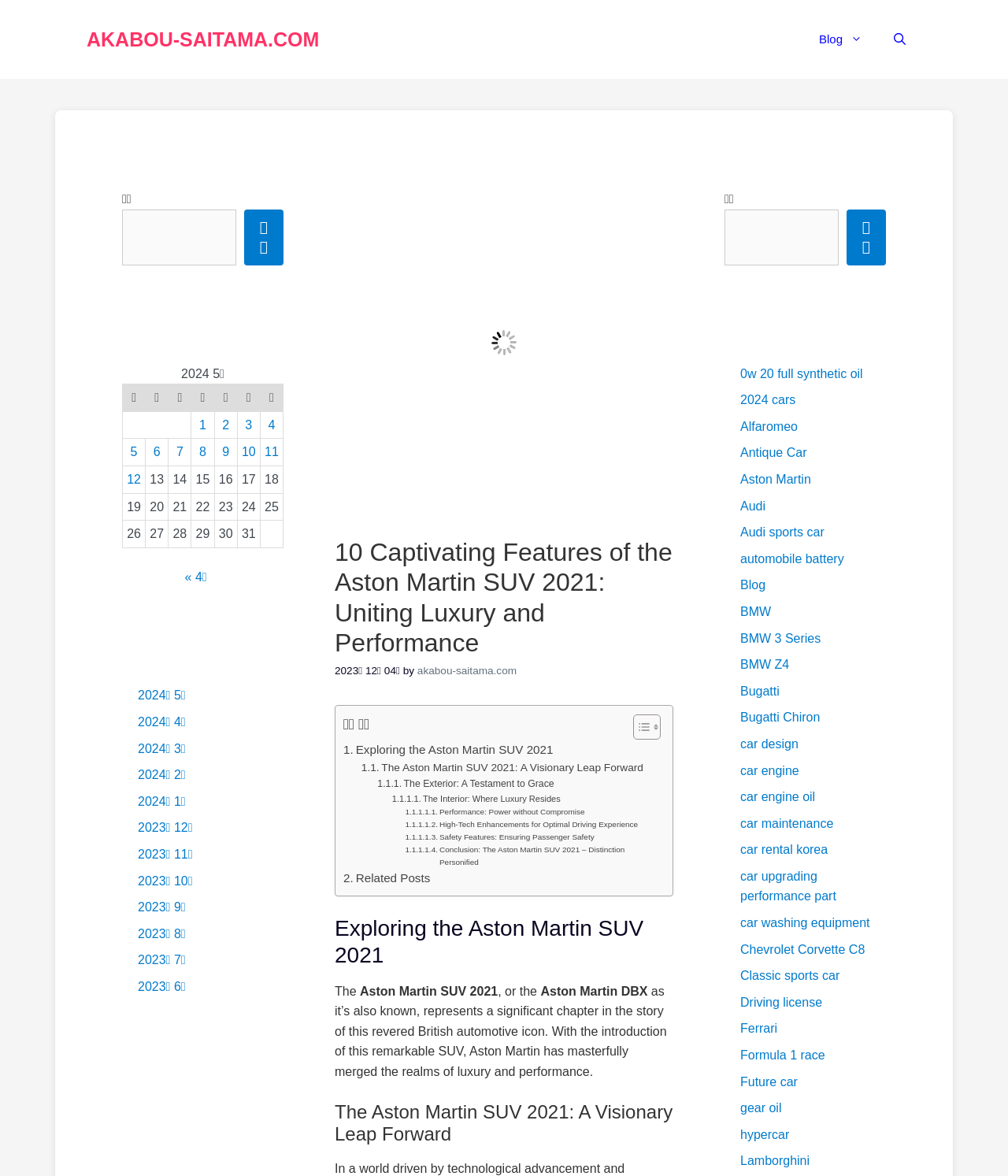Locate the bounding box of the UI element defined by this description: "BMW". The coordinates should be given as four float numbers between 0 and 1, formatted as [left, top, right, bottom].

[0.734, 0.514, 0.765, 0.526]